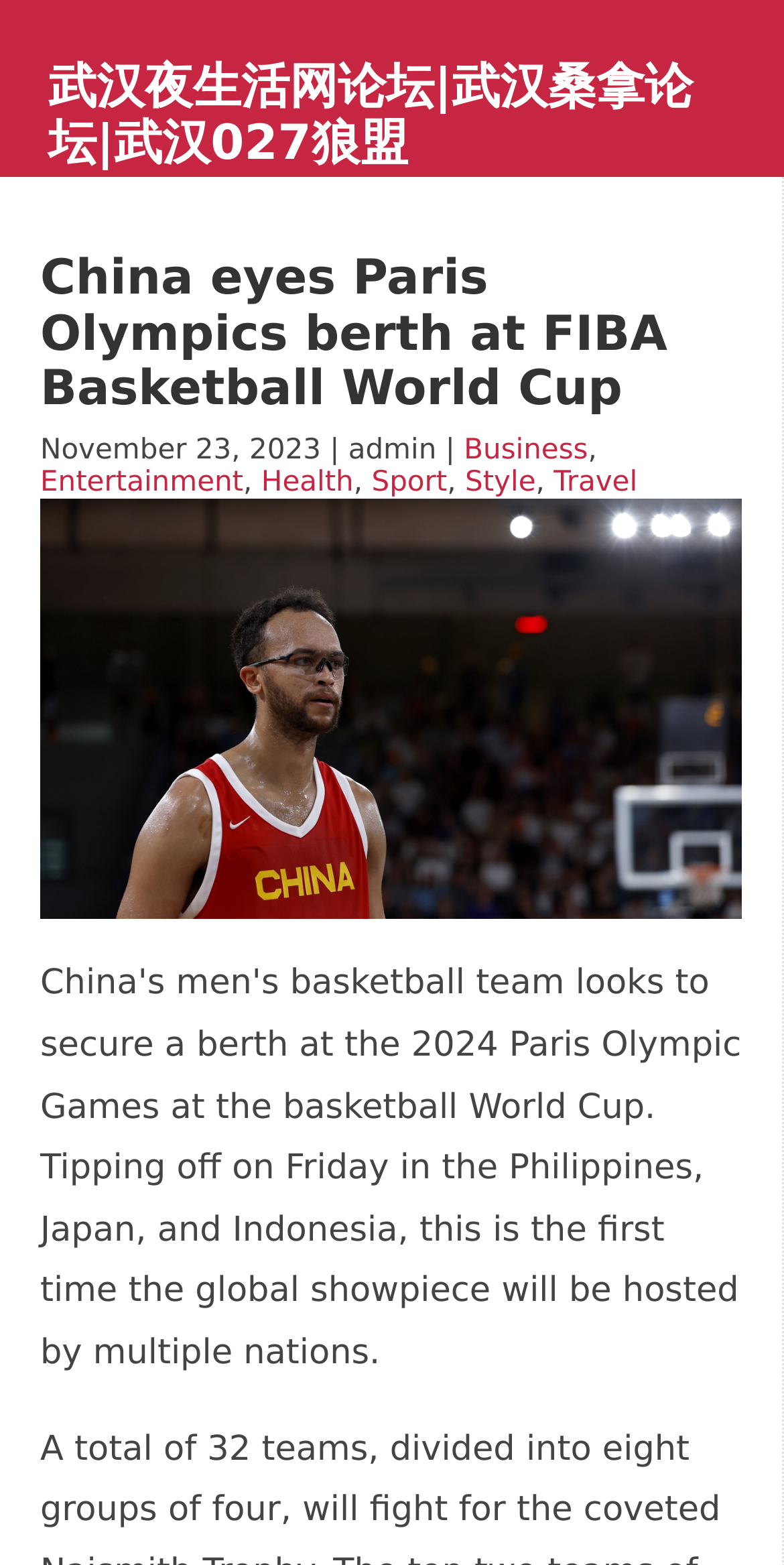Use the information in the screenshot to answer the question comprehensively: What is the topic of the main article?

The topic of the main article can be inferred from the heading 'China eyes Paris Olympics berth at FIBA Basketball World Cup' which is located at the top of the webpage.